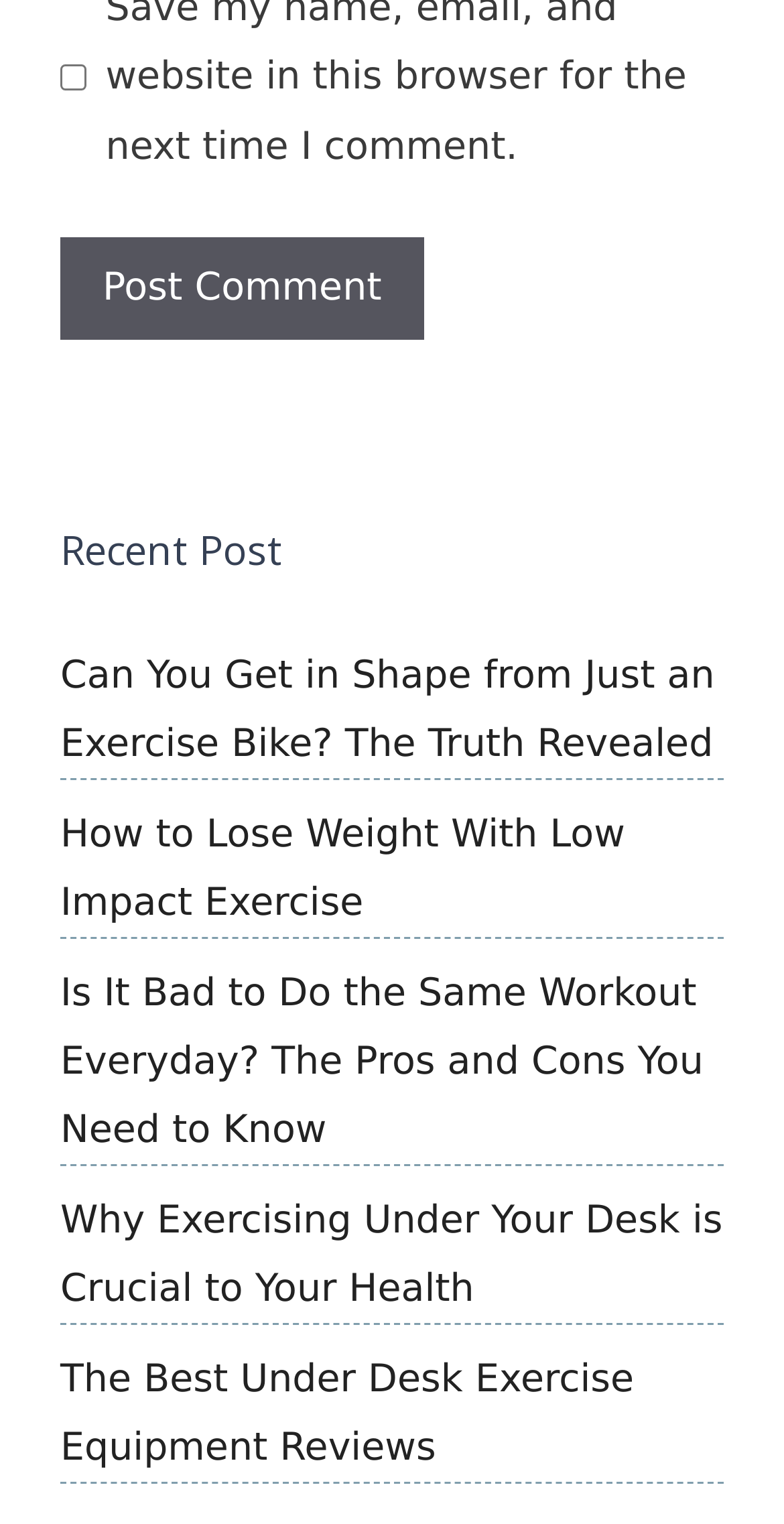What is the topic of the webpage?
Based on the visual details in the image, please answer the question thoroughly.

The webpage appears to be about exercise and fitness, as the links under the 'Recent Post' heading are related to exercise and fitness topics, such as exercising on an exercise bike, losing weight, and exercising under a desk.